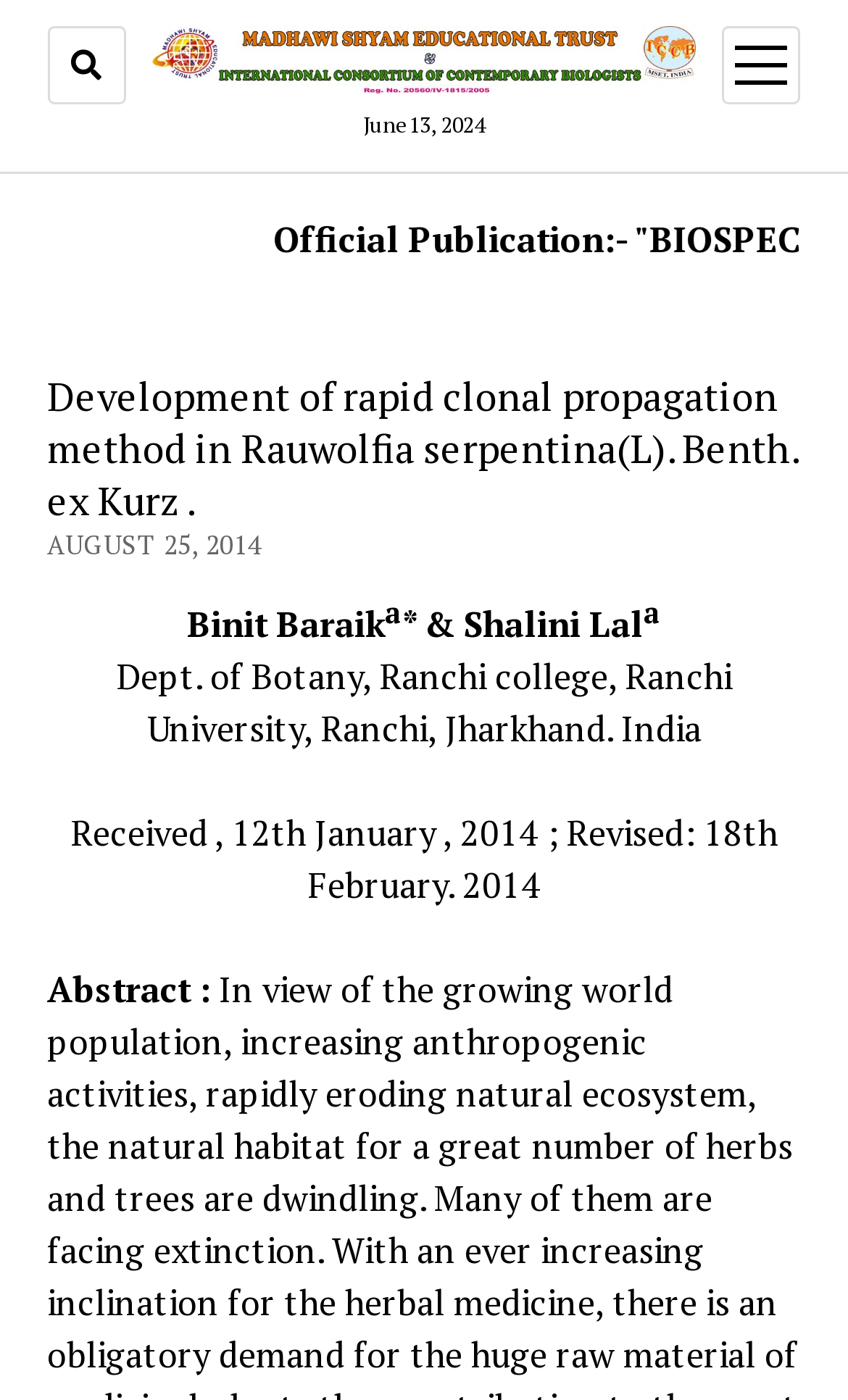Detail the various sections and features of the webpage.

The webpage appears to be a research article or paper about the development of a rapid clonal propagation method in Rauwolfia serpentina. At the top left, there is a button with a symbol '\uf002'. Next to it, there is a link to 'MSET-Biospectra' accompanied by an image with the same name. The date 'June 13, 2024' is displayed below these elements. 

On the top right, there is a button to open a menu, which is currently not expanded. This button features an image. 

The main content of the webpage is divided into sections. The title of the article, 'Development of rapid clonal propagation method in Rauwolfia serpentina(L). Benth. ex Kurz.', is displayed prominently. Below the title, there is a date 'AUGUST 25, 2014'. The authors of the article, 'Binit Baraik' and 'Shalini Lal', are listed along with their affiliations, 'Dept. of Botany, Ranchi college, Ranchi University, Ranchi, Jharkhand. India'. 

Further down, there is information about when the article was received and revised. The abstract of the article starts with the label 'Abstract :' and continues below it.